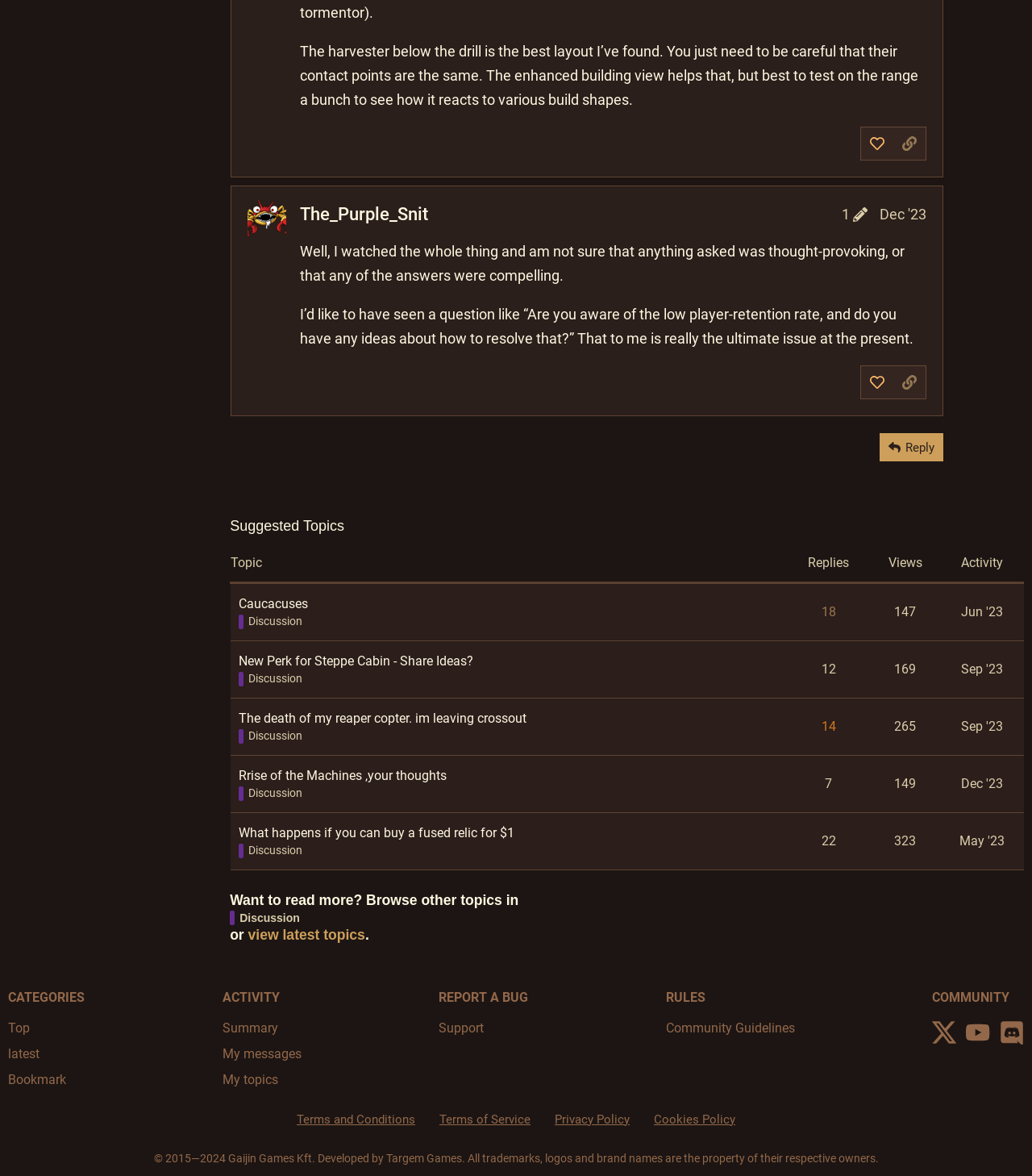Please determine the bounding box coordinates of the element's region to click for the following instruction: "Share a link to this post".

[0.866, 0.108, 0.897, 0.136]